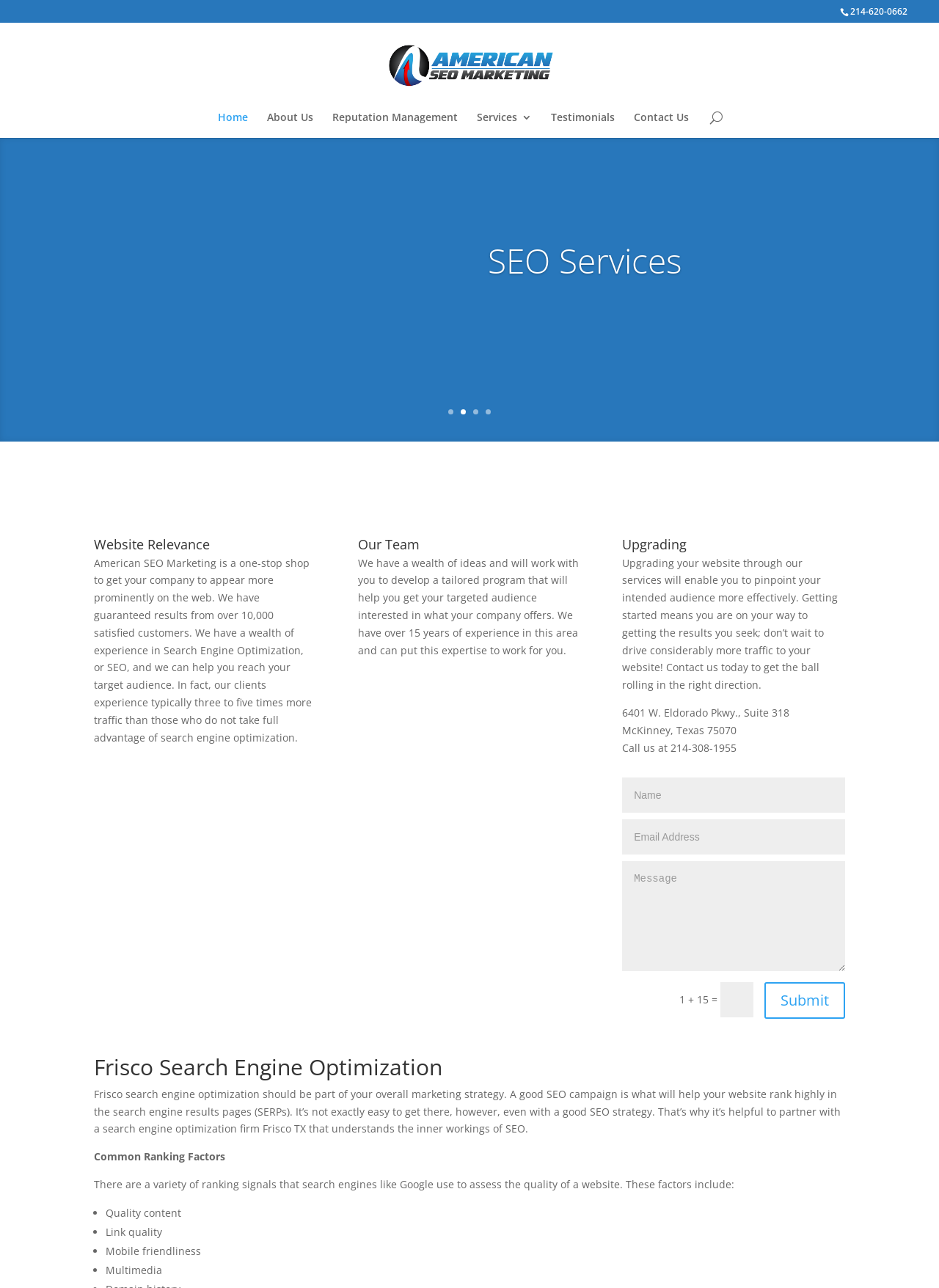Predict the bounding box coordinates for the UI element described as: "Home". The coordinates should be four float numbers between 0 and 1, presented as [left, top, right, bottom].

[0.232, 0.087, 0.264, 0.107]